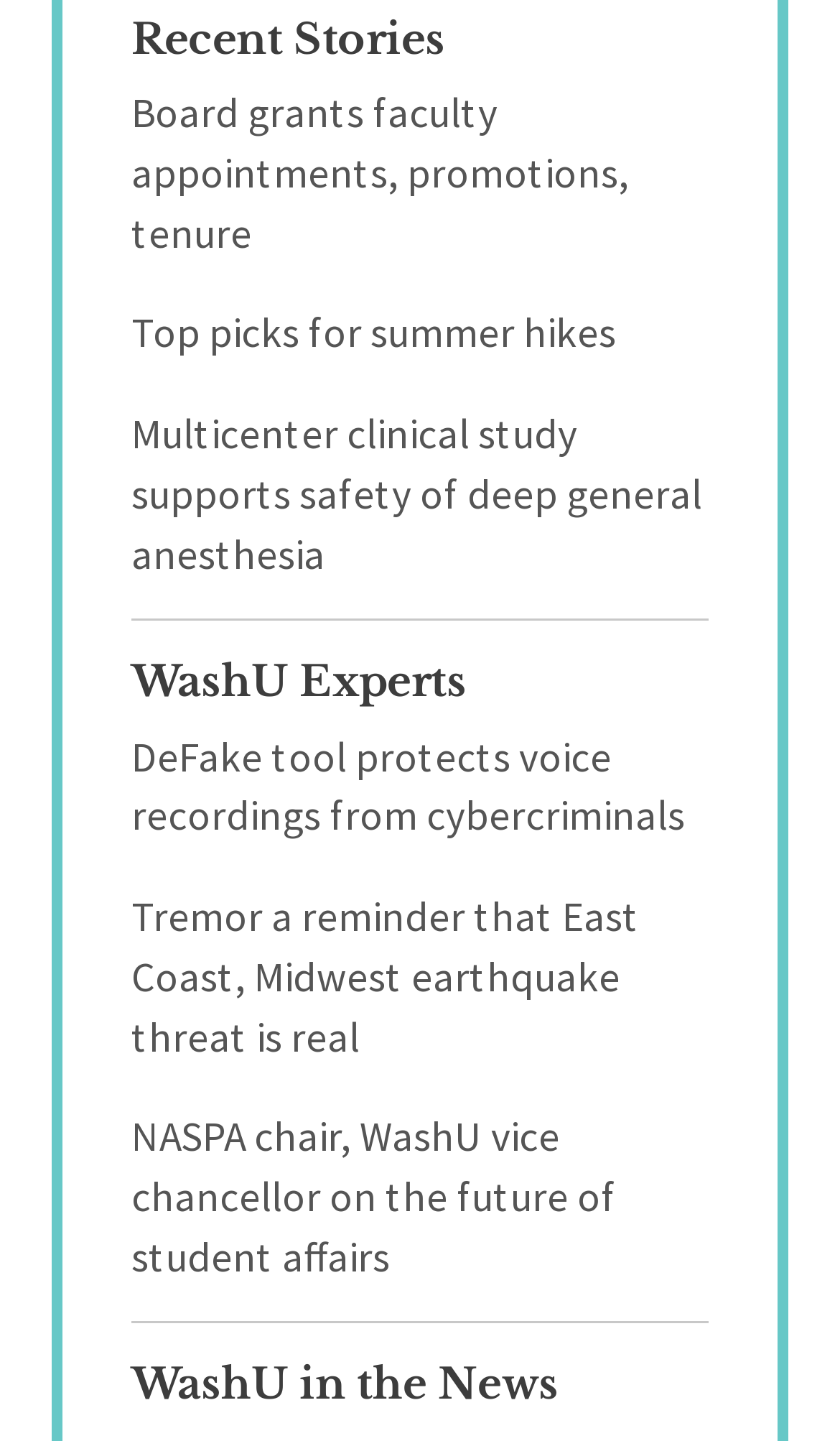Use a single word or phrase to answer the question:
How many links are there under 'Recent Stories'?

3